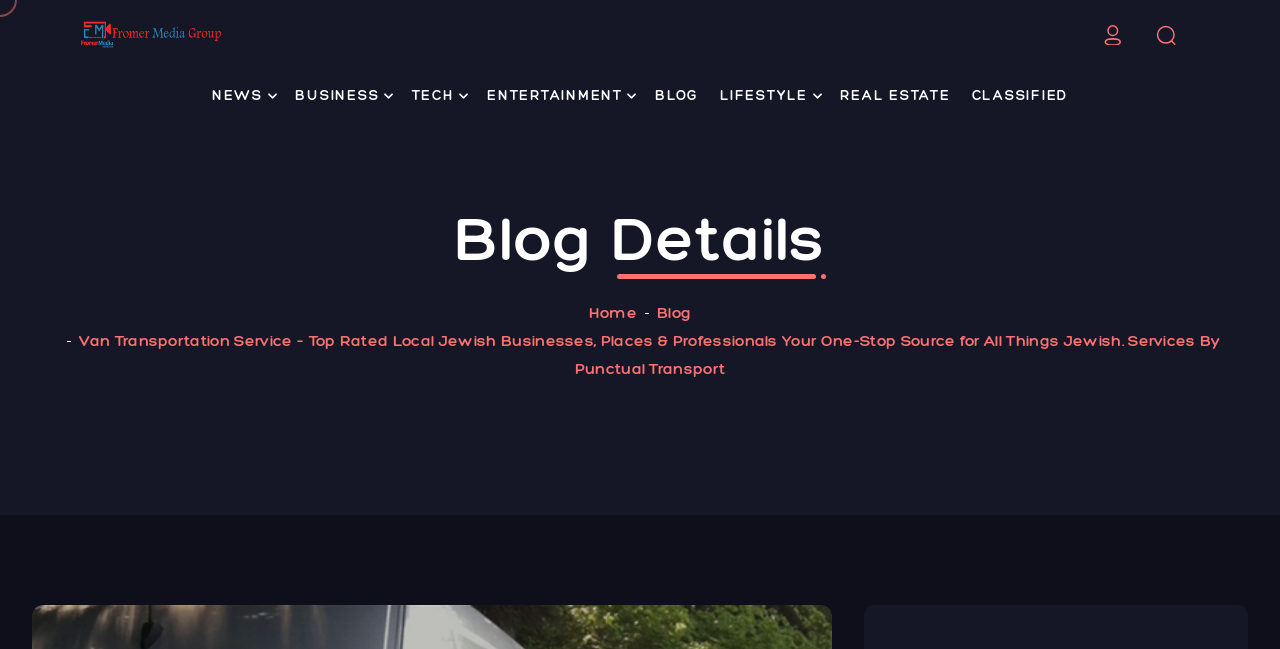Identify the bounding box coordinates of the HTML element based on this description: "Real Estate".

[0.648, 0.105, 0.751, 0.191]